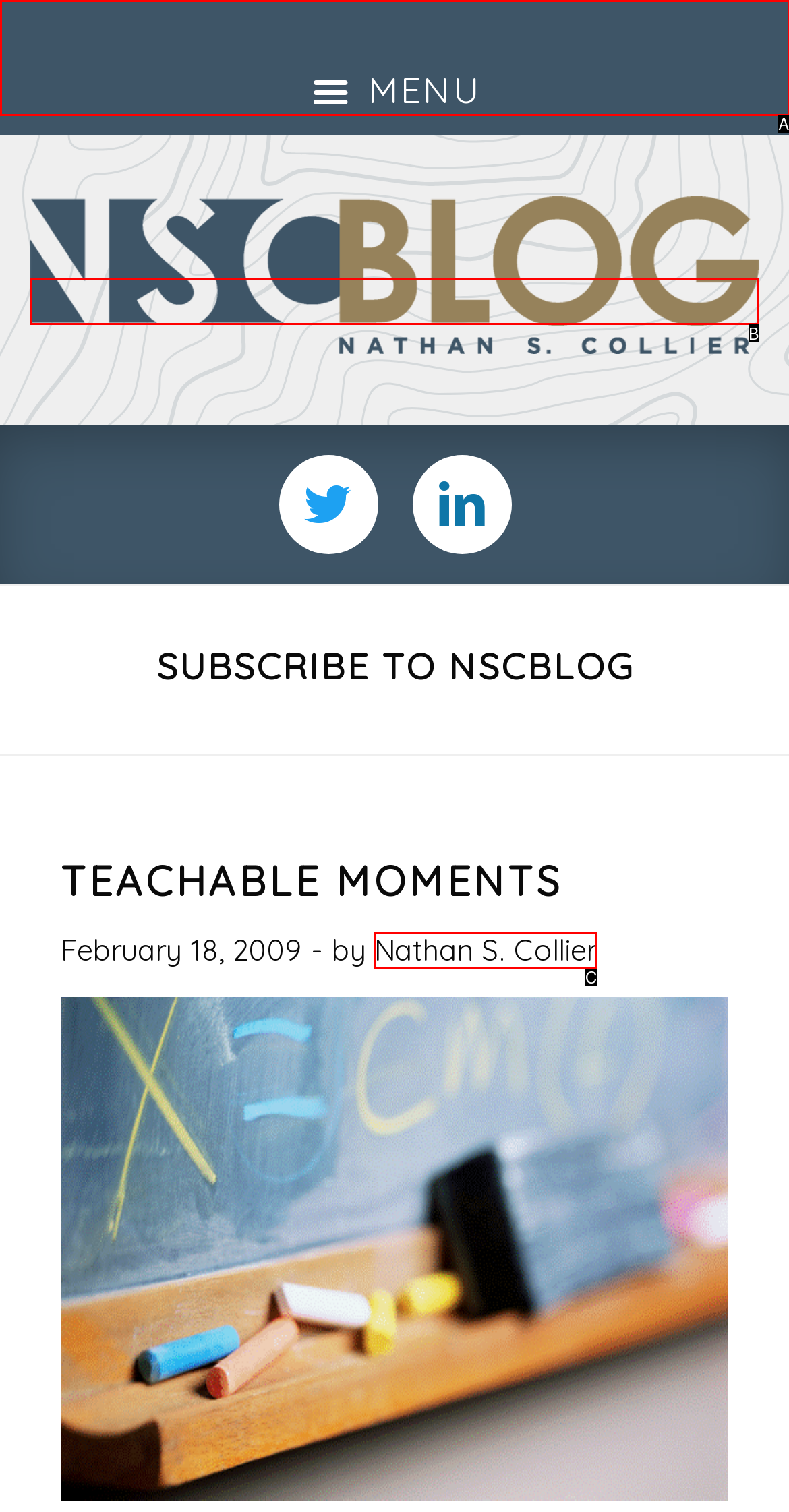Select the HTML element that fits the following description: Nathan S. Collier
Provide the letter of the matching option.

C